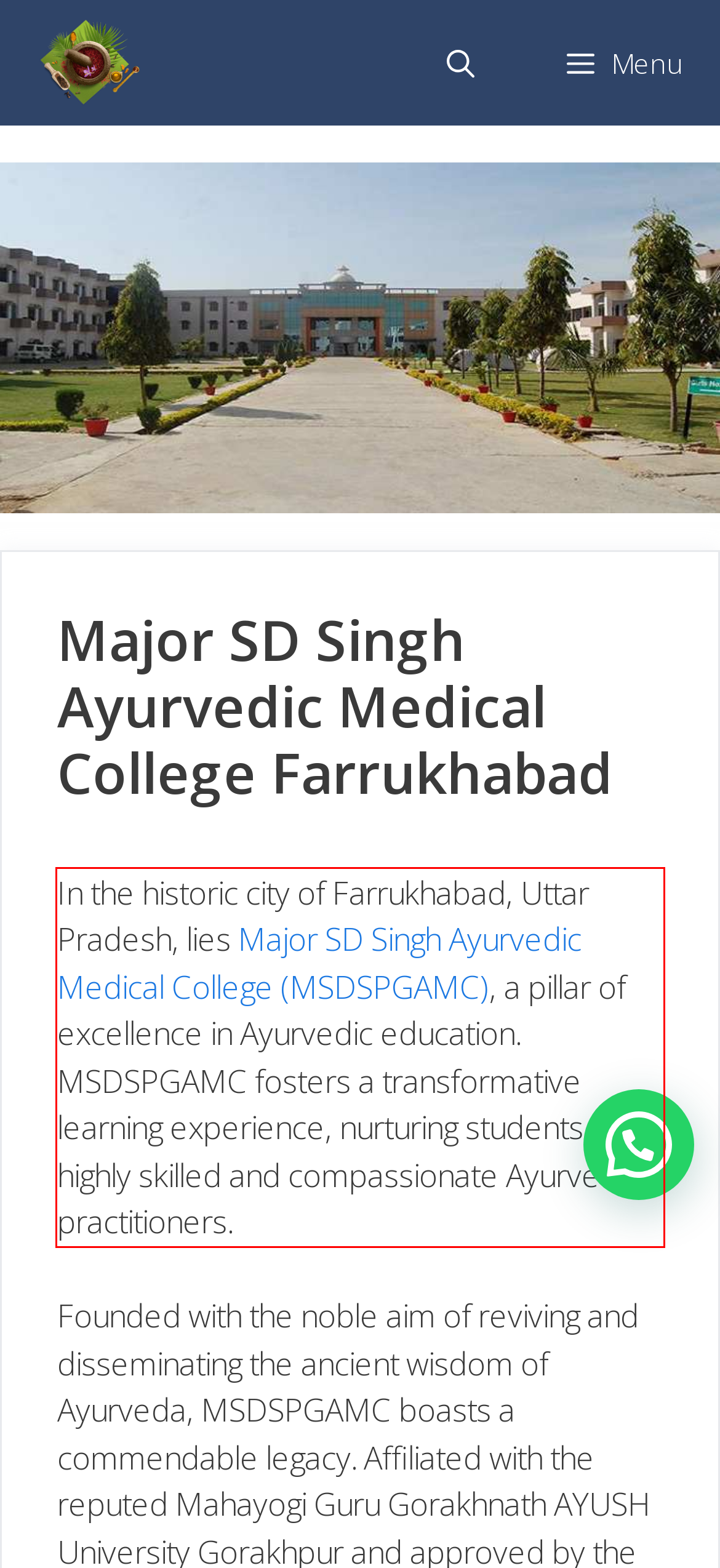From the screenshot of the webpage, locate the red bounding box and extract the text contained within that area.

In the historic city of Farrukhabad, Uttar Pradesh, lies Major SD Singh Ayurvedic Medical College (MSDSPGAMC), a pillar of excellence in Ayurvedic education. MSDSPGAMC fosters a transformative learning experience, nurturing students into highly skilled and compassionate Ayurvedic practitioners.